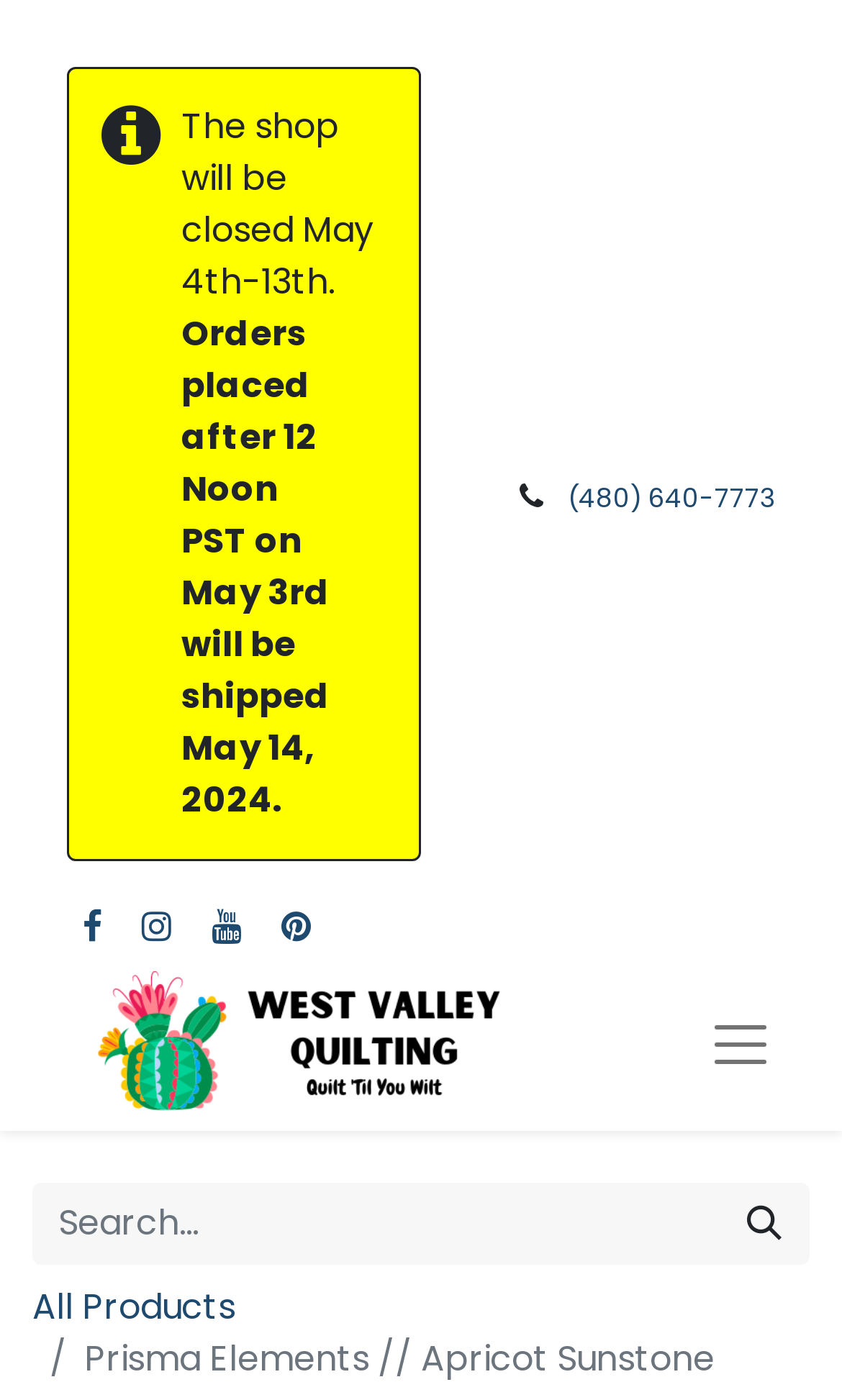Identify and provide the text content of the webpage's primary headline.

Prisma Elements // Apricot Sunstone